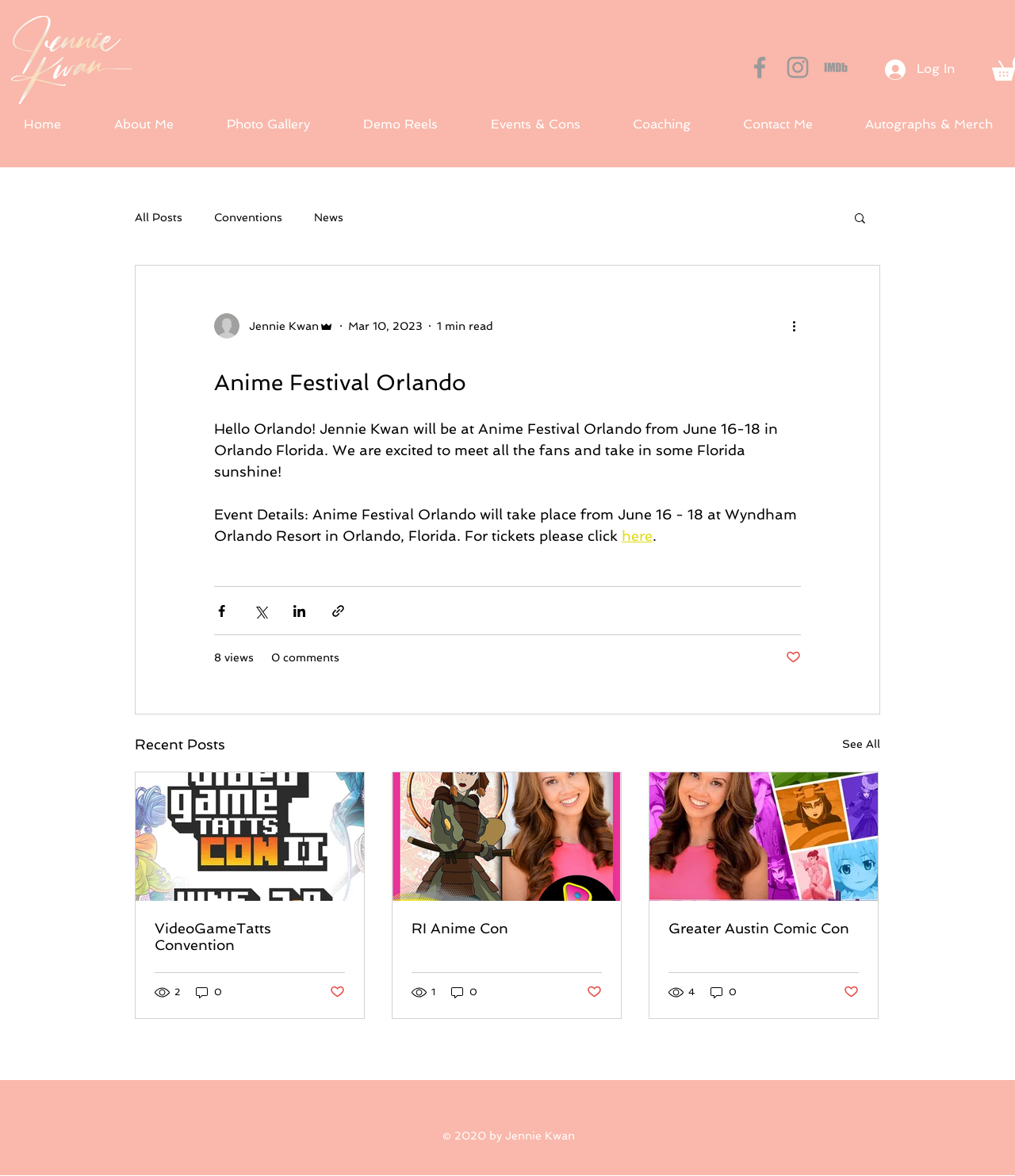Create an in-depth description of the webpage, covering main sections.

This webpage is about Jennie Kwan's appearance at Anime Festival Orlando. At the top left corner, there is a logo of JK, and a social bar with links to Facebook, Instagram, and IMDb. On the top right corner, there is a login button. Below the social bar, there are navigation links to different sections of the website, including "About Me", "Photo Gallery", "Demo Reels", "Events & Cons", and "Coaching".

The main content of the webpage is divided into two sections. The left section has a blog navigation menu with links to "All Posts", "Conventions", and "News". Below the menu, there is a search button. The right section has a series of articles, each with a heading, a brief description, and buttons to share the article on social media.

The first article has a heading "Anime Festival Orlando" and describes Jennie Kwan's upcoming appearance at the event. There are buttons to share the article on Facebook, Twitter, LinkedIn, and via a link. Below the article, there are indicators showing 8 views and 0 comments.

The webpage also features a "Recent Posts" section, which lists three recent articles. Each article has a link to the full article, a brief description, and indicators showing the number of views and comments. There are also buttons to like or unlike each post.

Overall, the webpage has a clean and organized layout, with clear headings and concise text. The use of images and icons adds visual interest to the page.